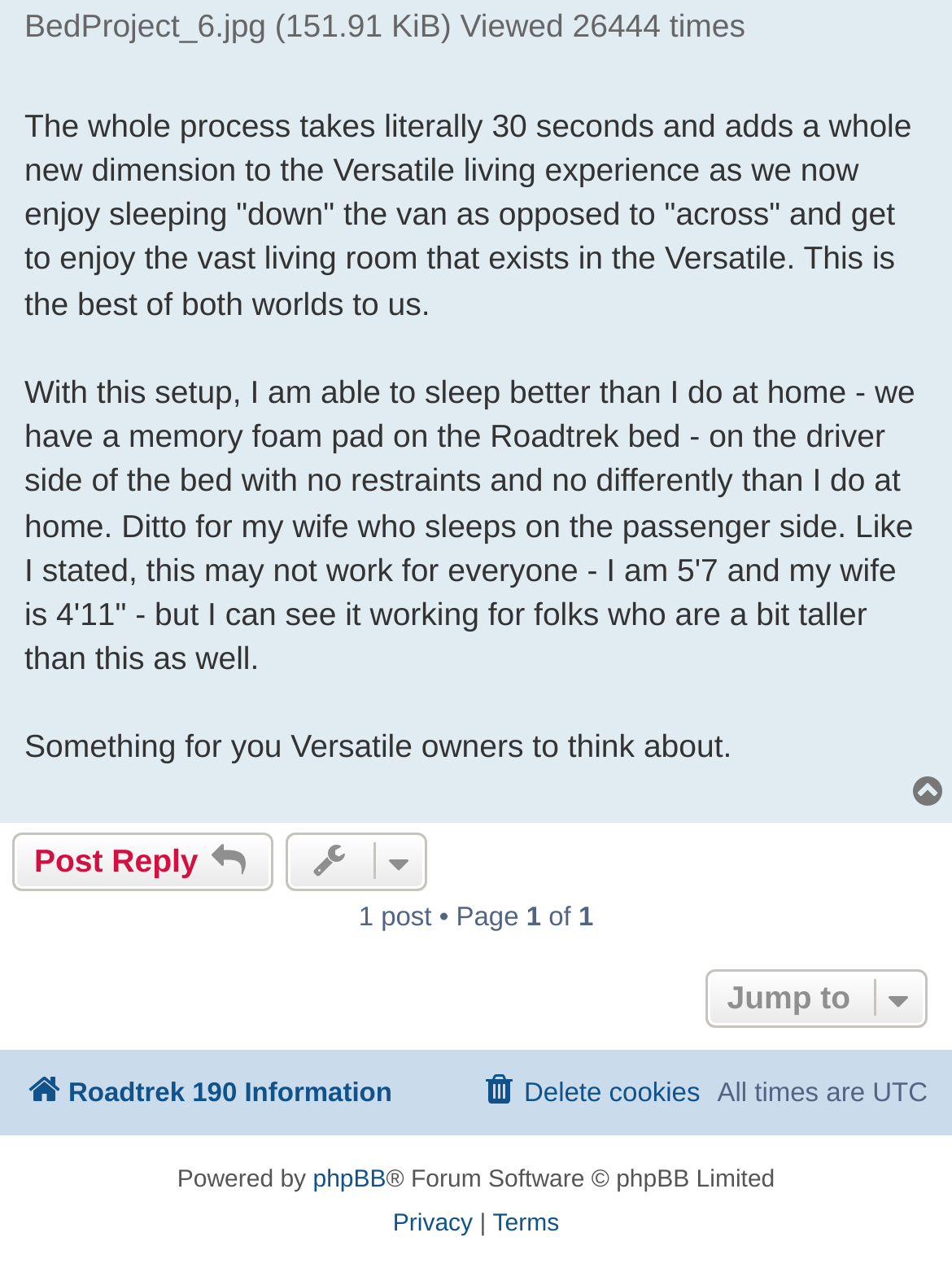Calculate the bounding box coordinates of the UI element given the description: "Roadtrek 190 Information".

[0.026, 0.837, 0.412, 0.883]